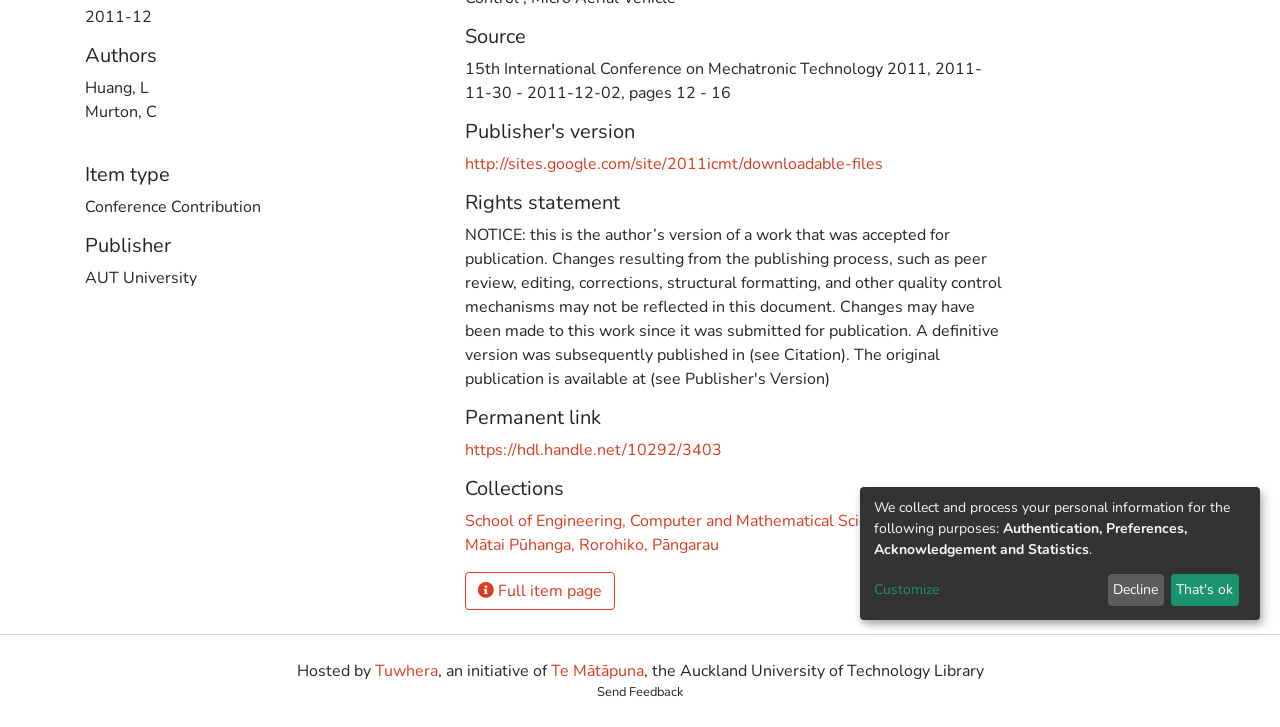Using the description "Full item page", locate and provide the bounding box of the UI element.

[0.363, 0.787, 0.48, 0.84]